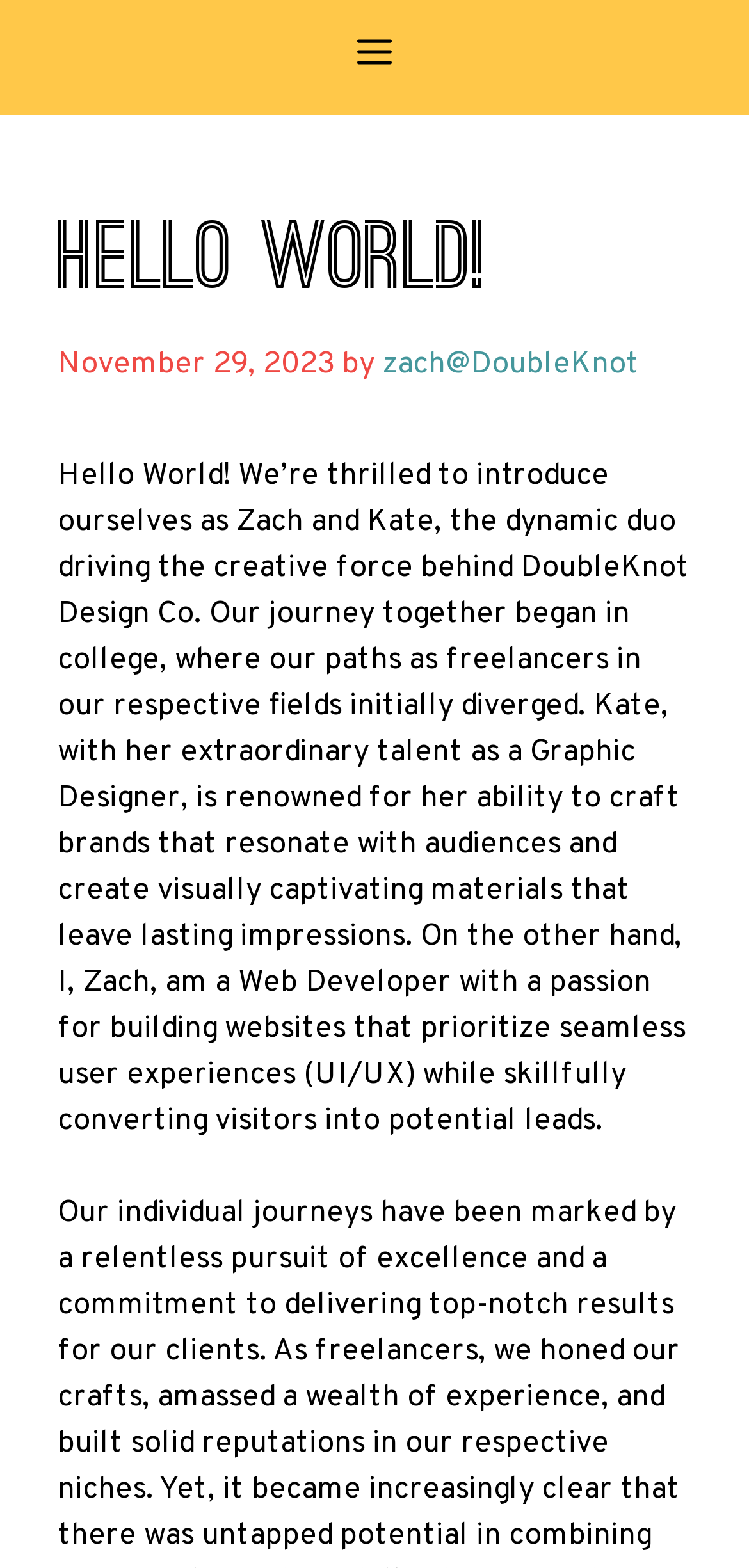What is the purpose of the website?
Look at the screenshot and give a one-word or phrase answer.

To introduce the designers